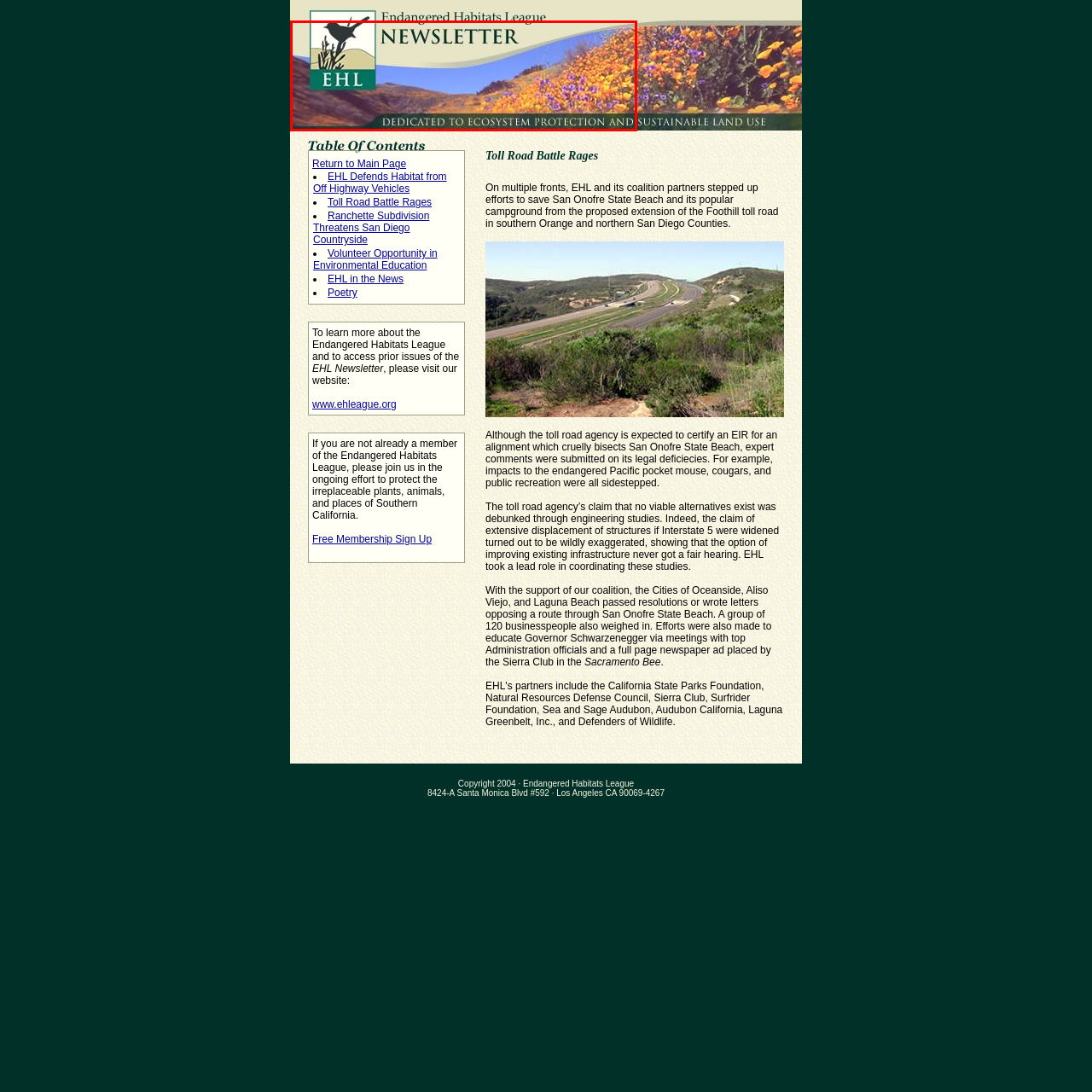What type of natural habitats are featured in the background?
Please examine the image highlighted within the red bounding box and respond to the question using a single word or phrase based on the image.

Southern California's natural habitats